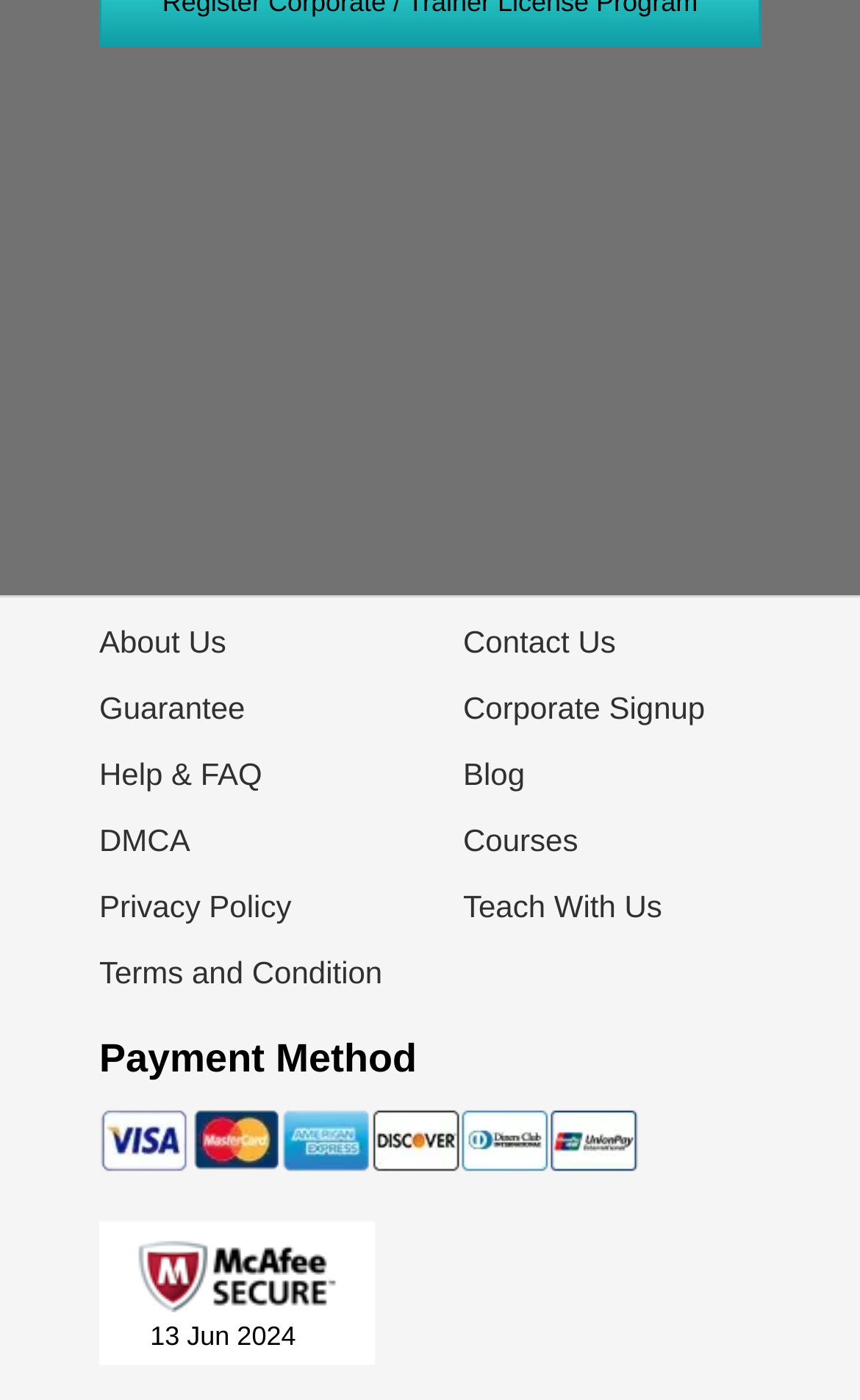Find the bounding box coordinates of the clickable area required to complete the following action: "Contact Us".

[0.538, 0.416, 0.716, 0.441]